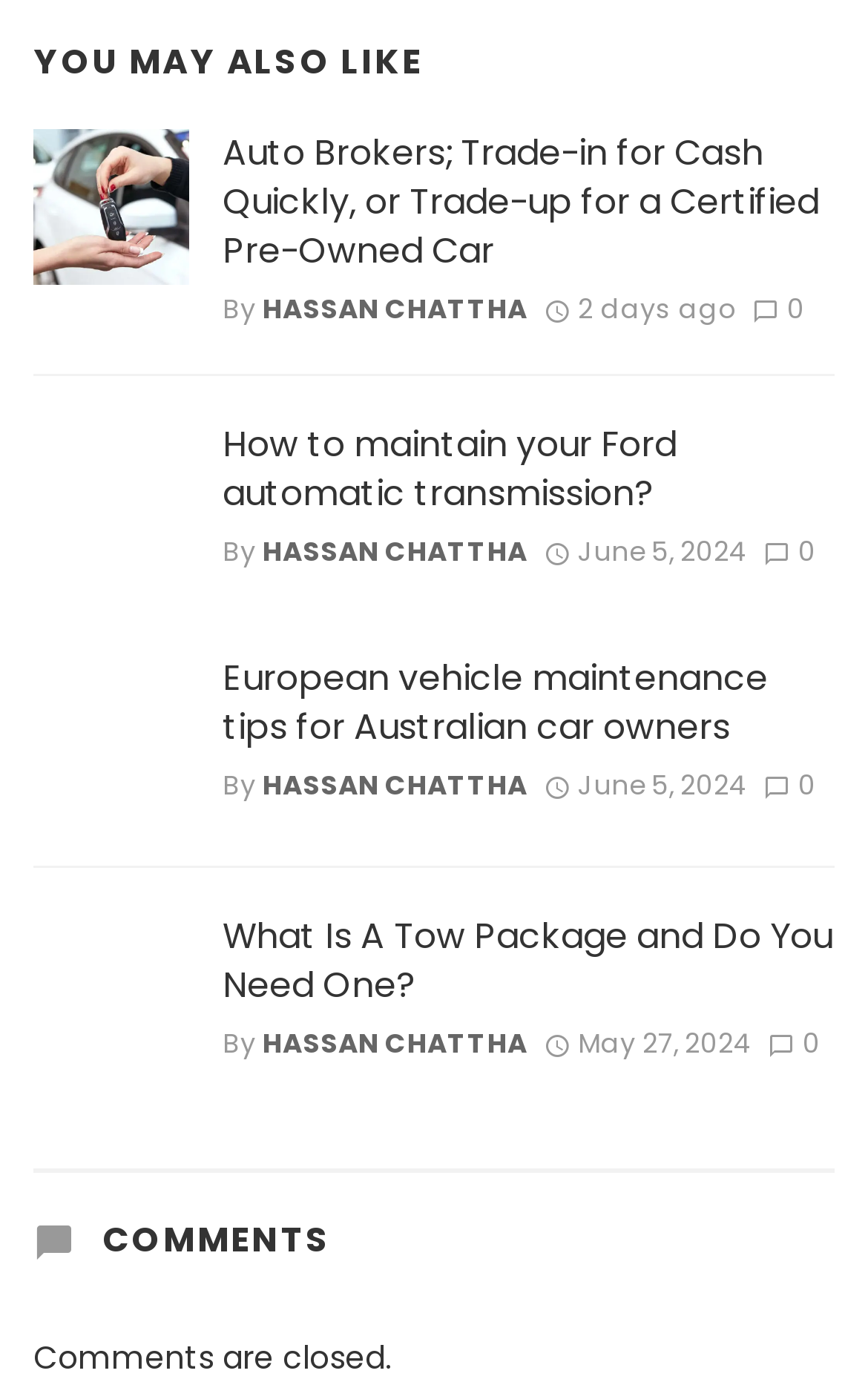Determine the bounding box coordinates for the HTML element described here: "0".

[0.879, 0.385, 0.94, 0.413]